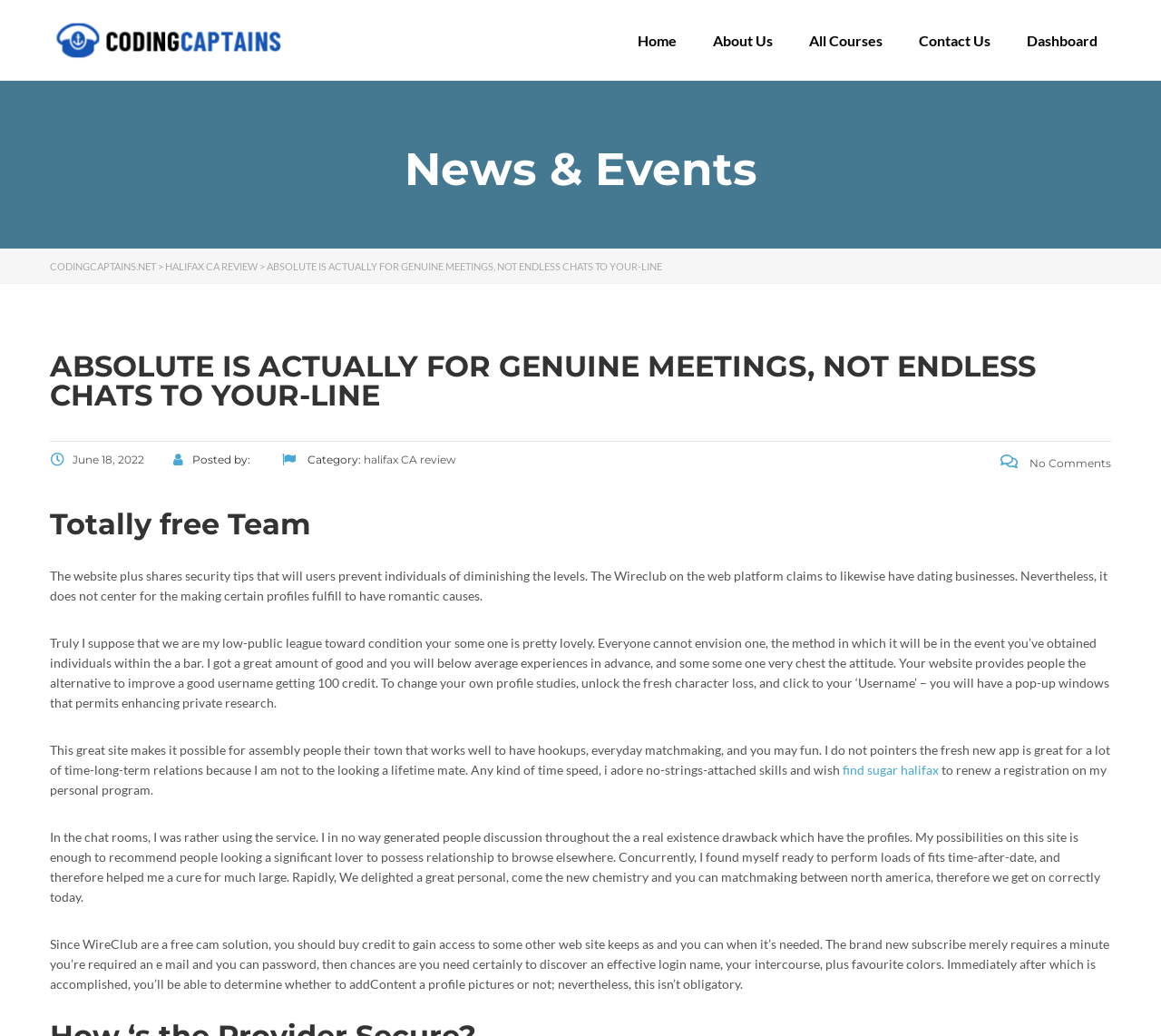Look at the image and answer the question in detail:
What is the benefit of using this website?

Based on the webpage content, one of the benefits of using this website is that it allows users to meet people in their town, which can lead to hookups, casual dating, and fun. The website provides a platform for users to connect with others in their area and potentially form meaningful connections.